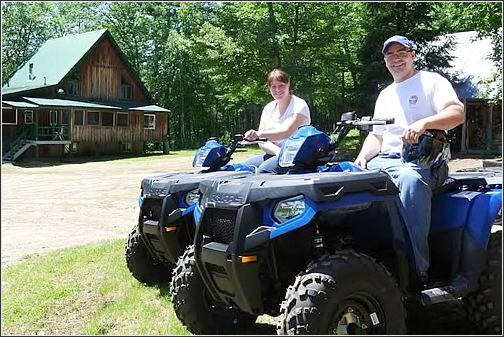Give an in-depth description of what is happening in the image.

In this vibrant and inviting photograph, two enthusiastic hosts, Etienne and Kieran, are ready for an adventure on their all-terrain vehicles (ATVs). They are positioned on the ATVs in the foreground, set against the backdrop of a rustic wooden lodge nestled among lush greenery. The natural setting suggests a serene yet thrilling atmosphere, perfect for outdoor activities. The sunlight filters through the trees, casting a warm glow, adding to the feeling of readiness and excitement. The image captures the spirit of adventure and the promise of fun in the great outdoors, highlighting the personalized service that Dumoine Valley Guides offers to its guests.